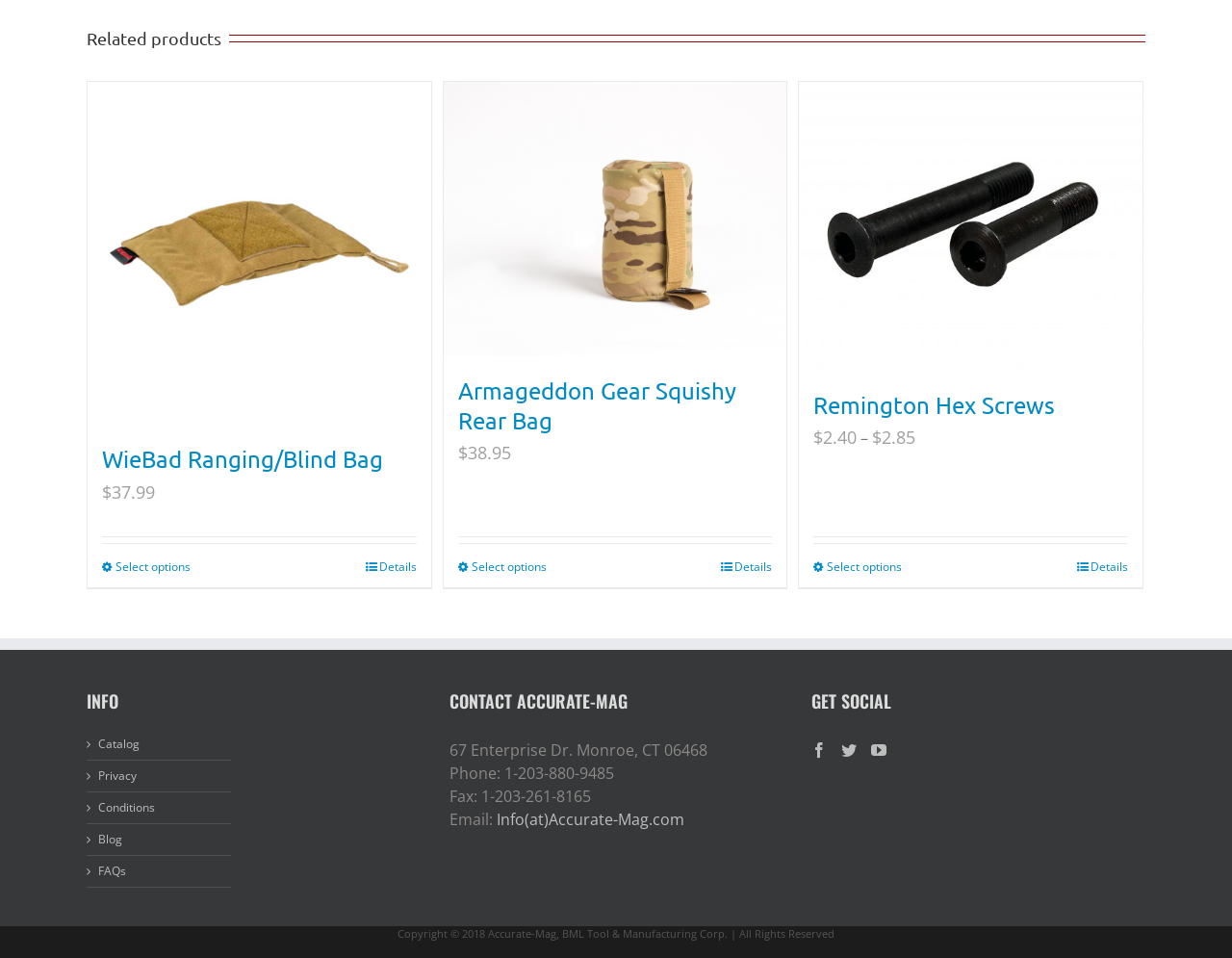Please find the bounding box coordinates of the element that needs to be clicked to perform the following instruction: "Select options for Armageddon Gear Squishy Rear Bag". The bounding box coordinates should be four float numbers between 0 and 1, represented as [left, top, right, bottom].

[0.372, 0.584, 0.443, 0.602]